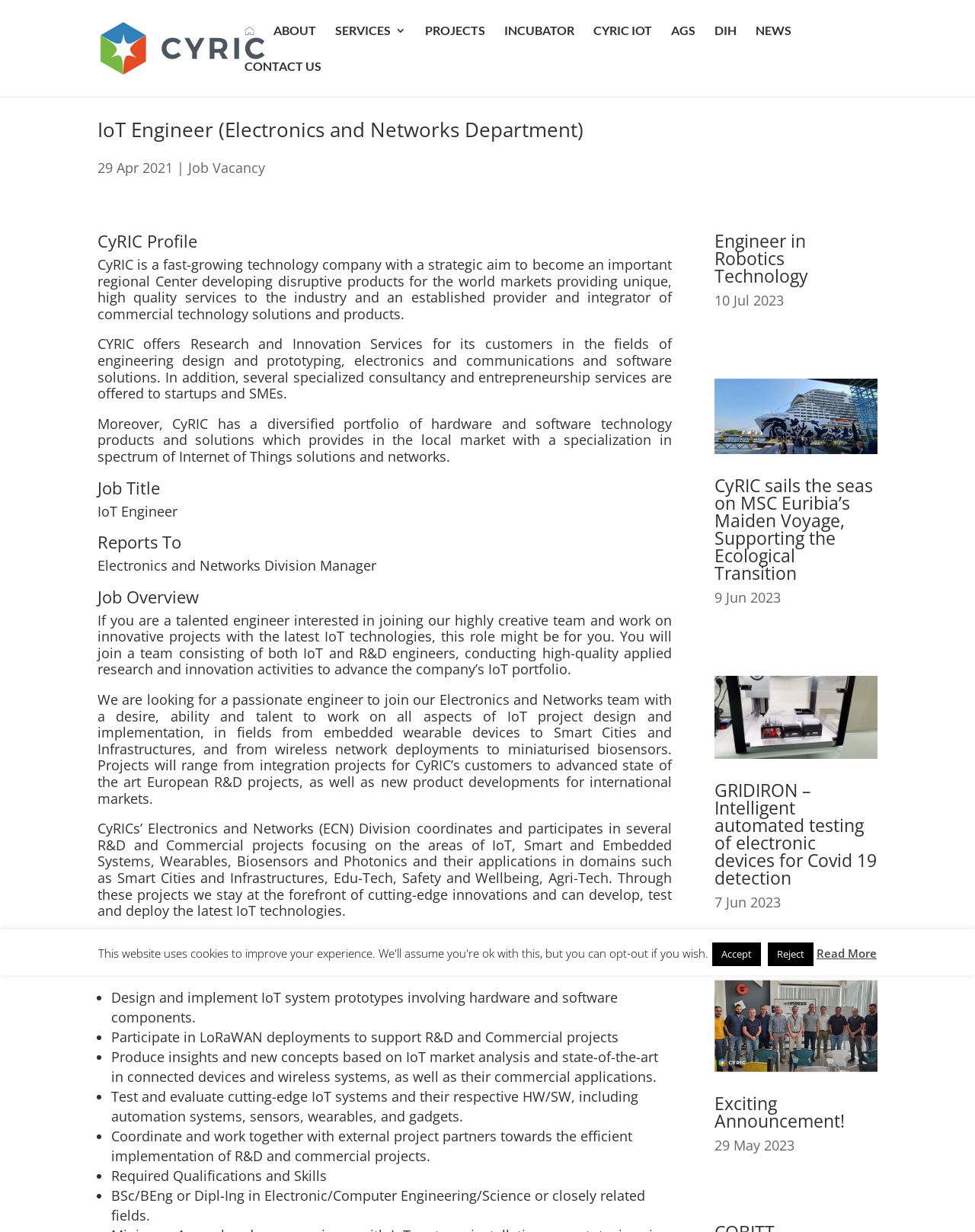Using the description "parent_node: Exciting Announcement!", locate and provide the bounding box of the UI element.

[0.733, 0.795, 0.9, 0.87]